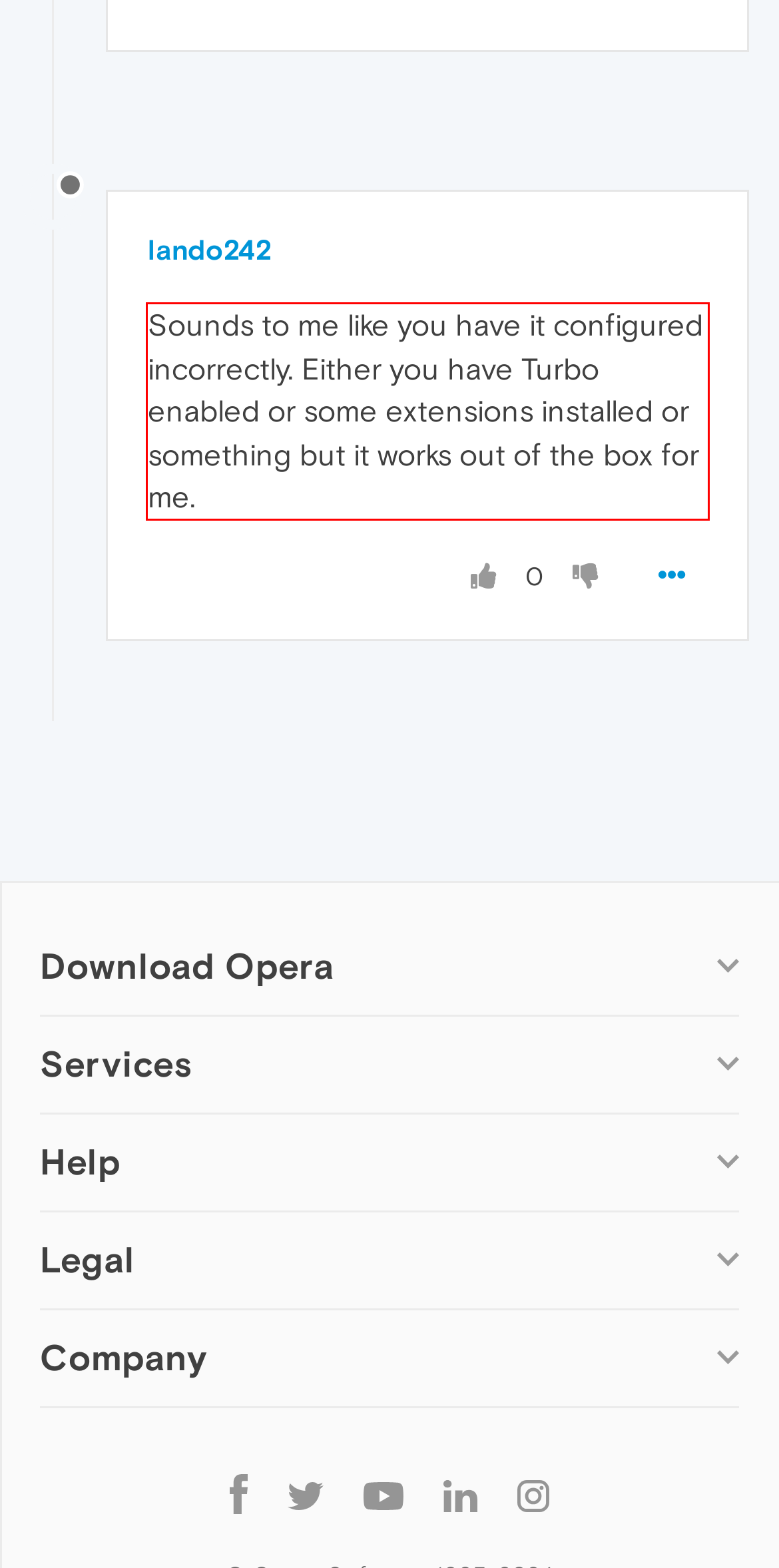Please identify the text within the red rectangular bounding box in the provided webpage screenshot.

Sounds to me like you have it configured incorrectly. Either you have Turbo enabled or some extensions installed or something but it works out of the box for me.